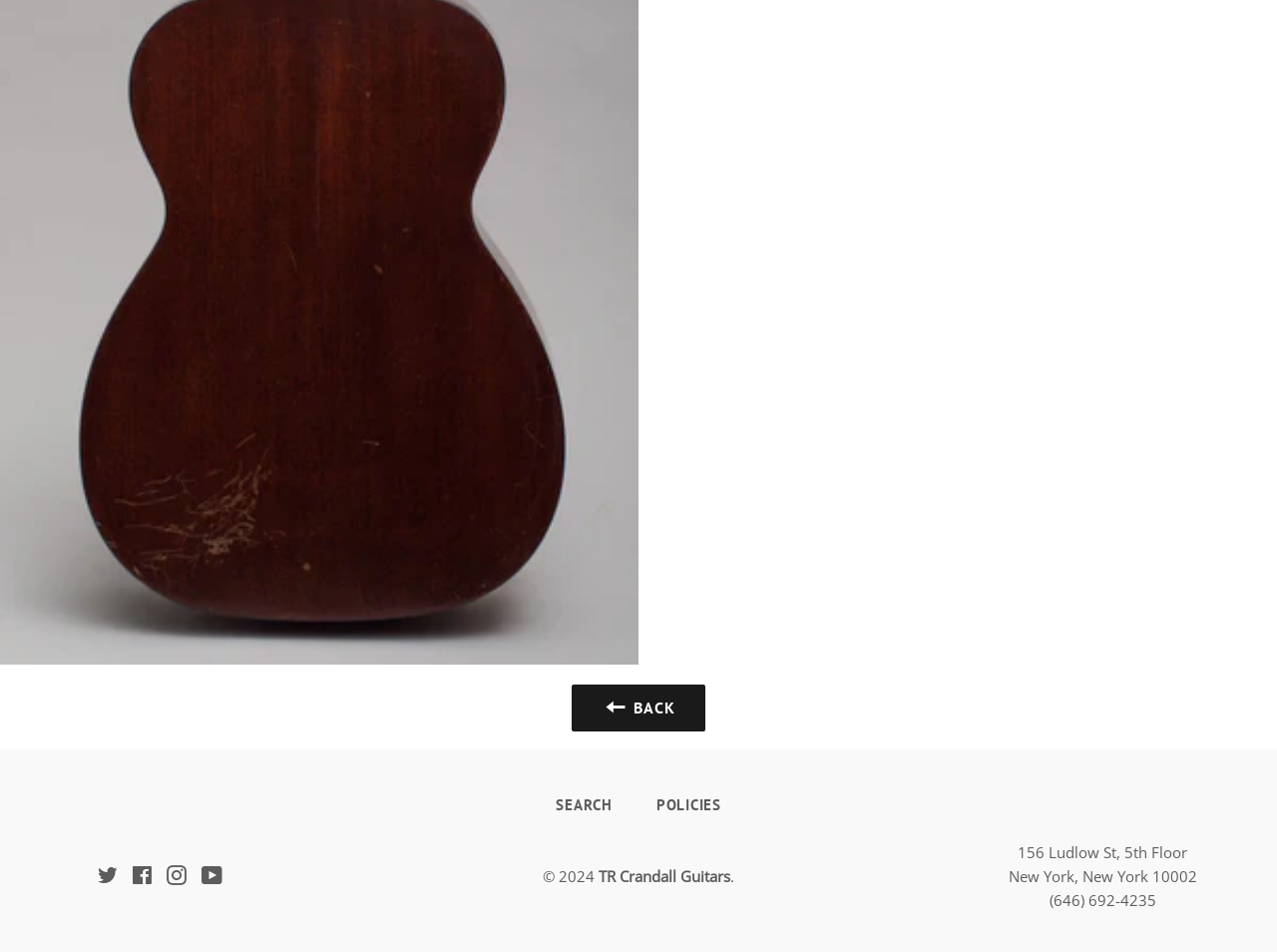What is the address of the company?
Craft a detailed and extensive response to the question.

I found the address by looking at the static text elements at the bottom of the page, which provide the street address, floor, city, state, and zip code.